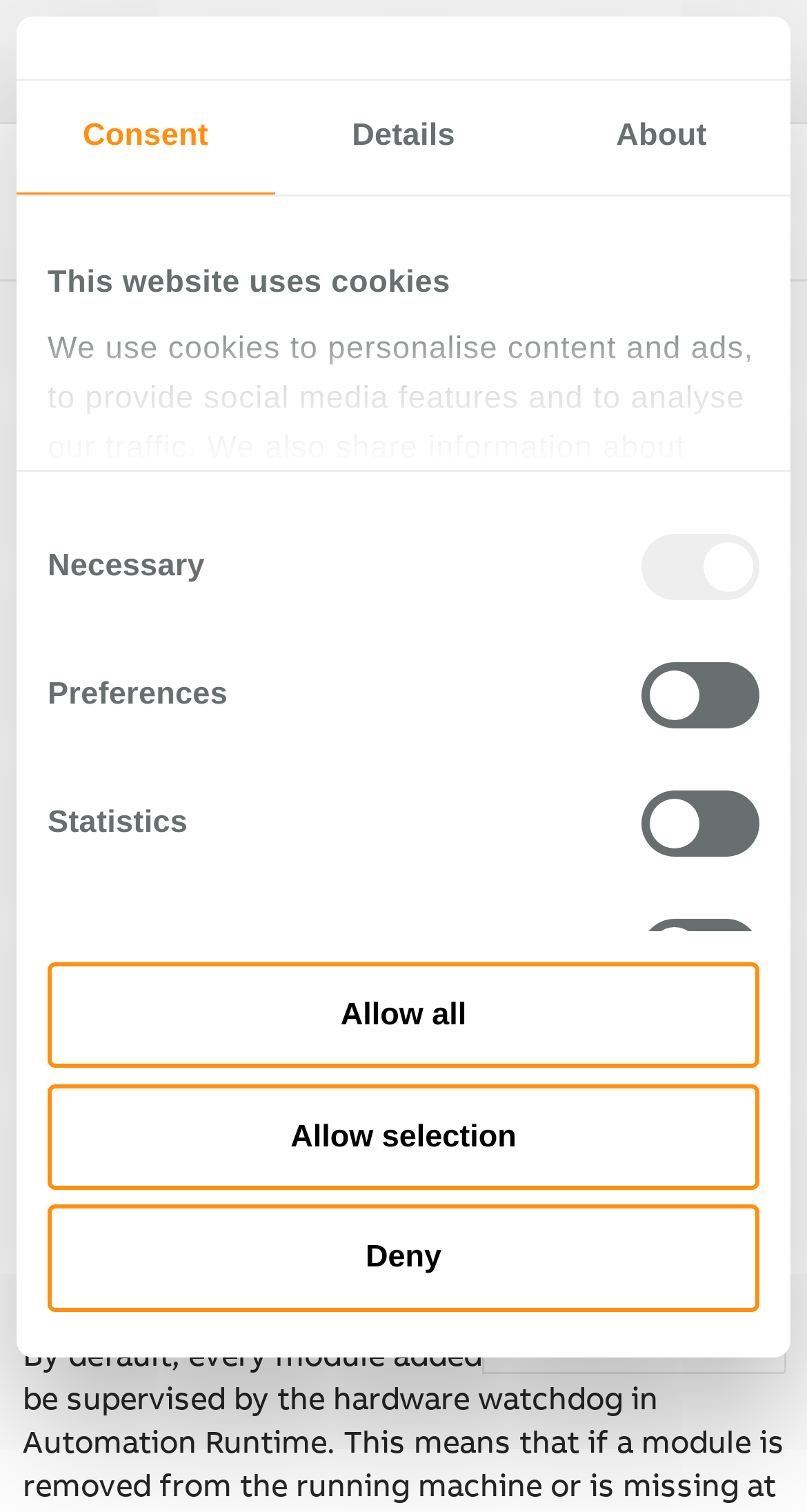What is the purpose of the 'Share Info & Ideas' channel?
Give a detailed and exhaustive answer to the question.

I found the answer by reading the text associated with the 'Share Info & Ideas' link, which is 'Use this channel to share information such as samples, how-to guides, and open-source developments that you’ve created. You can also suggest, discuss, and support new ideas...'. The purpose of the channel is to share information and discuss ideas.